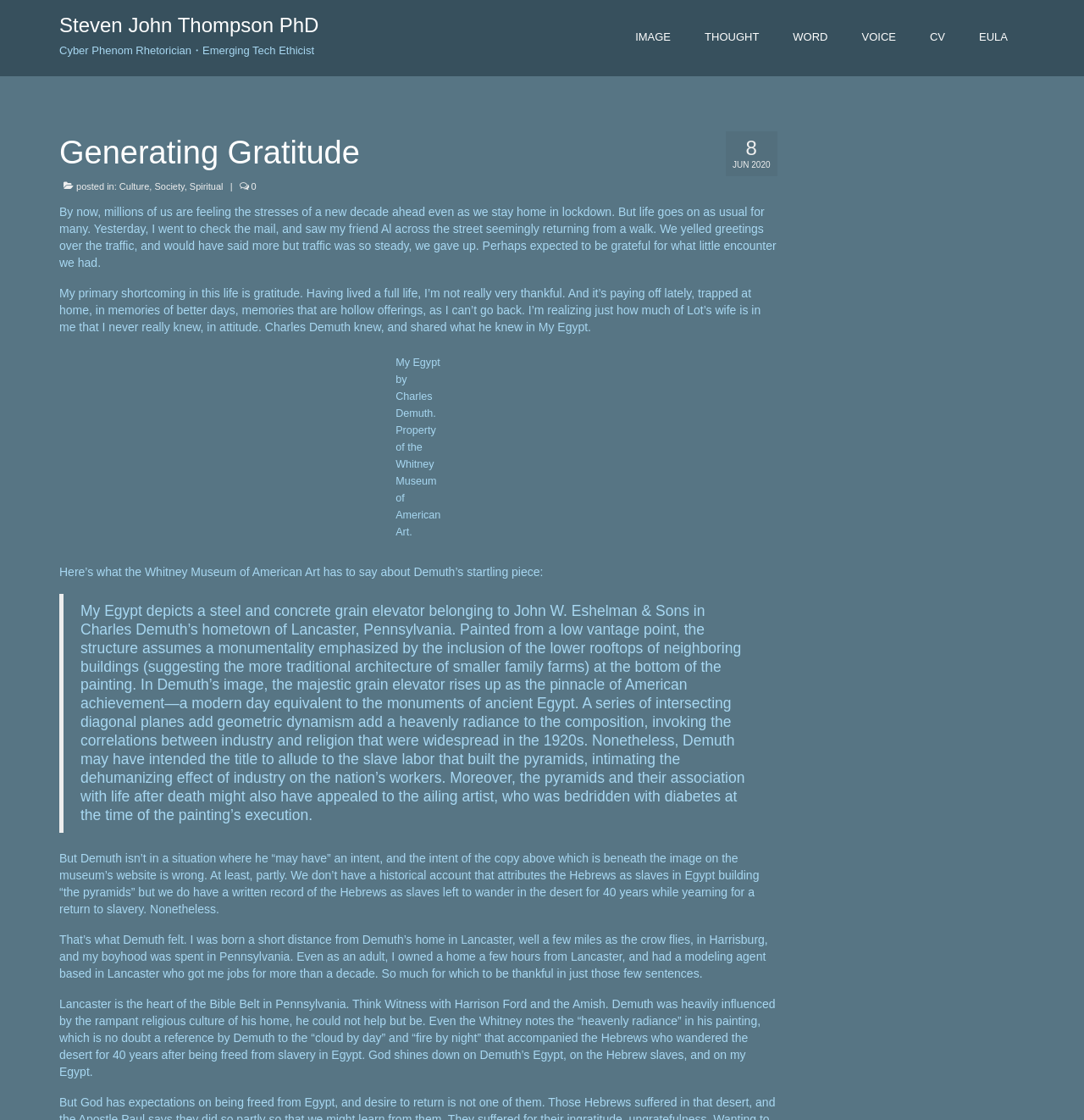Where was the author born? Refer to the image and provide a one-word or short phrase answer.

Harrisburg